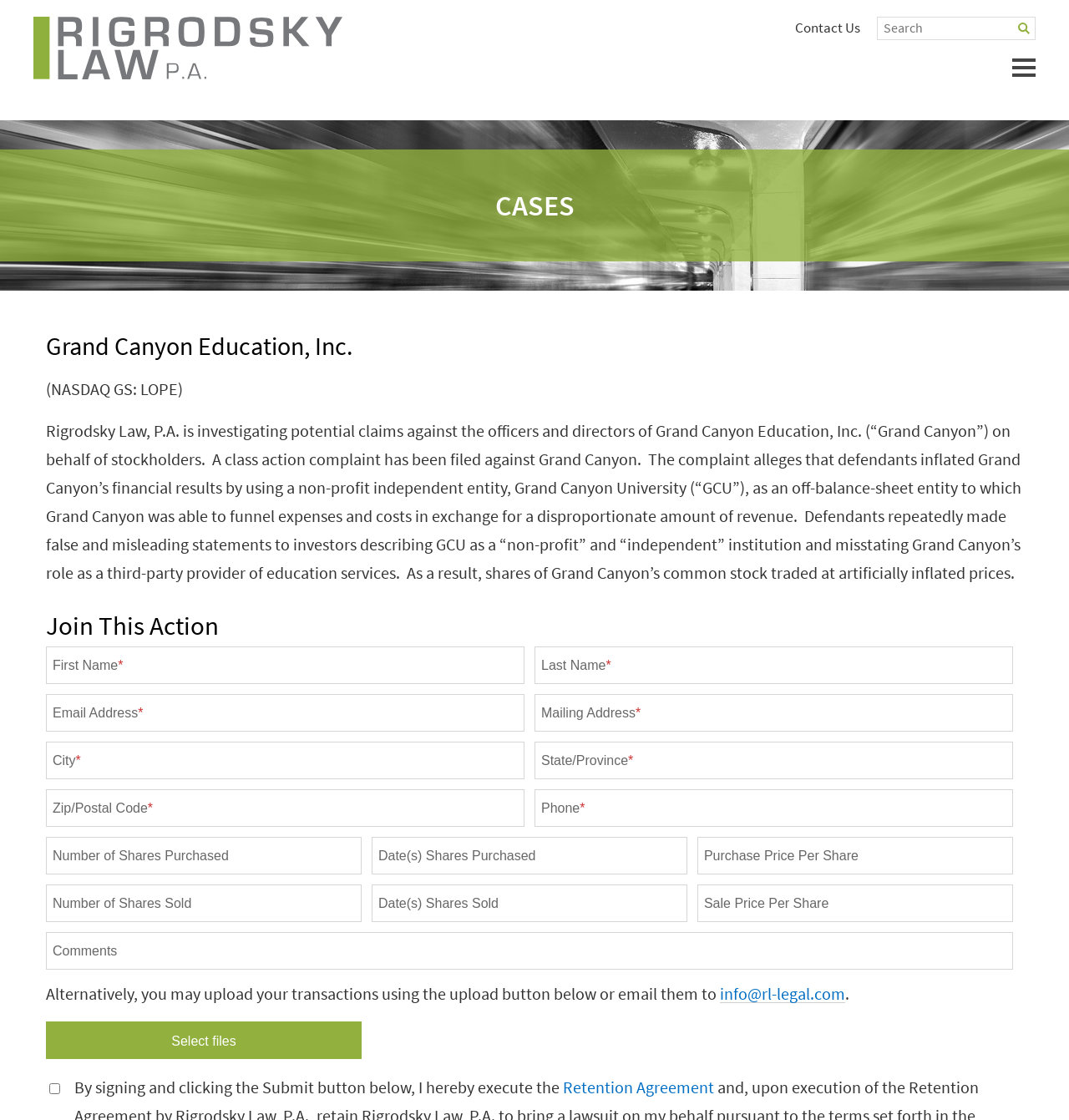Generate a comprehensive description of the contents of the webpage.

The webpage is about Grand Canyon Education, Inc. and Rigrodsky Law, P.A. At the top, there is a banner image spanning the entire width of the page. Below the banner, there is a link to "Rigrodsky Law, P.A." accompanied by an image, and a link to "Contact Us" on the right side. A search bar with a search button is located on the right side, above a link to "Main Menu".

The main content of the page is divided into sections. The first section has a heading "Grand Canyon Education, Inc." and a subheading "(NASDAQ GS: LOPE)". Below this, there is a paragraph of text describing a class action complaint against Grand Canyon Education, Inc. 

The next section has a heading "Join This Action" and contains a form with multiple fields, including first name, last name, email address, mailing address, city, state/province, zip/postal code, phone, number of shares purchased, date(s) shares purchased, purchase price per share, number of shares sold, date(s) shares sold, sale price per share, and comments. Each field has a corresponding text box or checkbox. 

Below the form, there is a section that allows users to upload files or email them to a specific address. There is also a link to a "Retention Agreement" and a checkbox to agree to the terms of the agreement. Finally, there is a submit button at the bottom of the page.